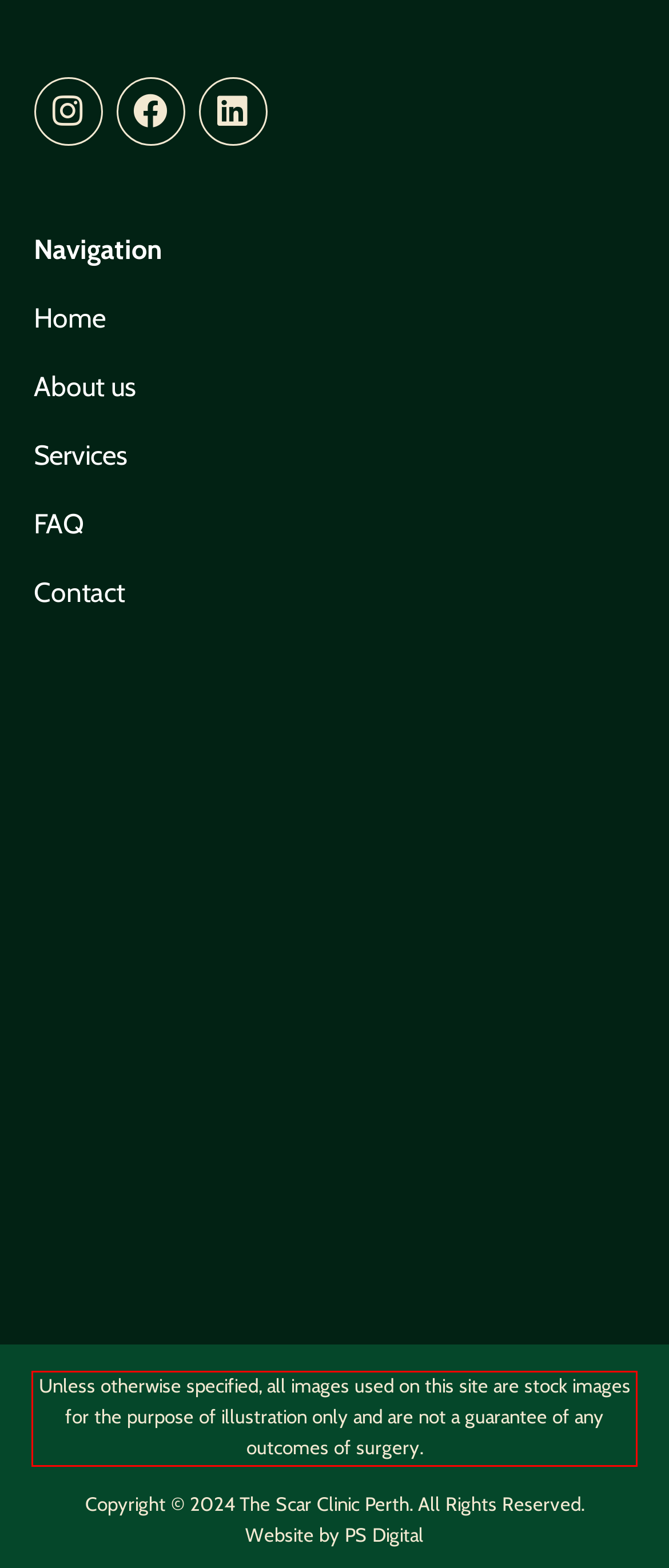Please use OCR to extract the text content from the red bounding box in the provided webpage screenshot.

Unless otherwise specified, all images used on this site are stock images for the purpose of illustration only and are not a guarantee of any outcomes of surgery.